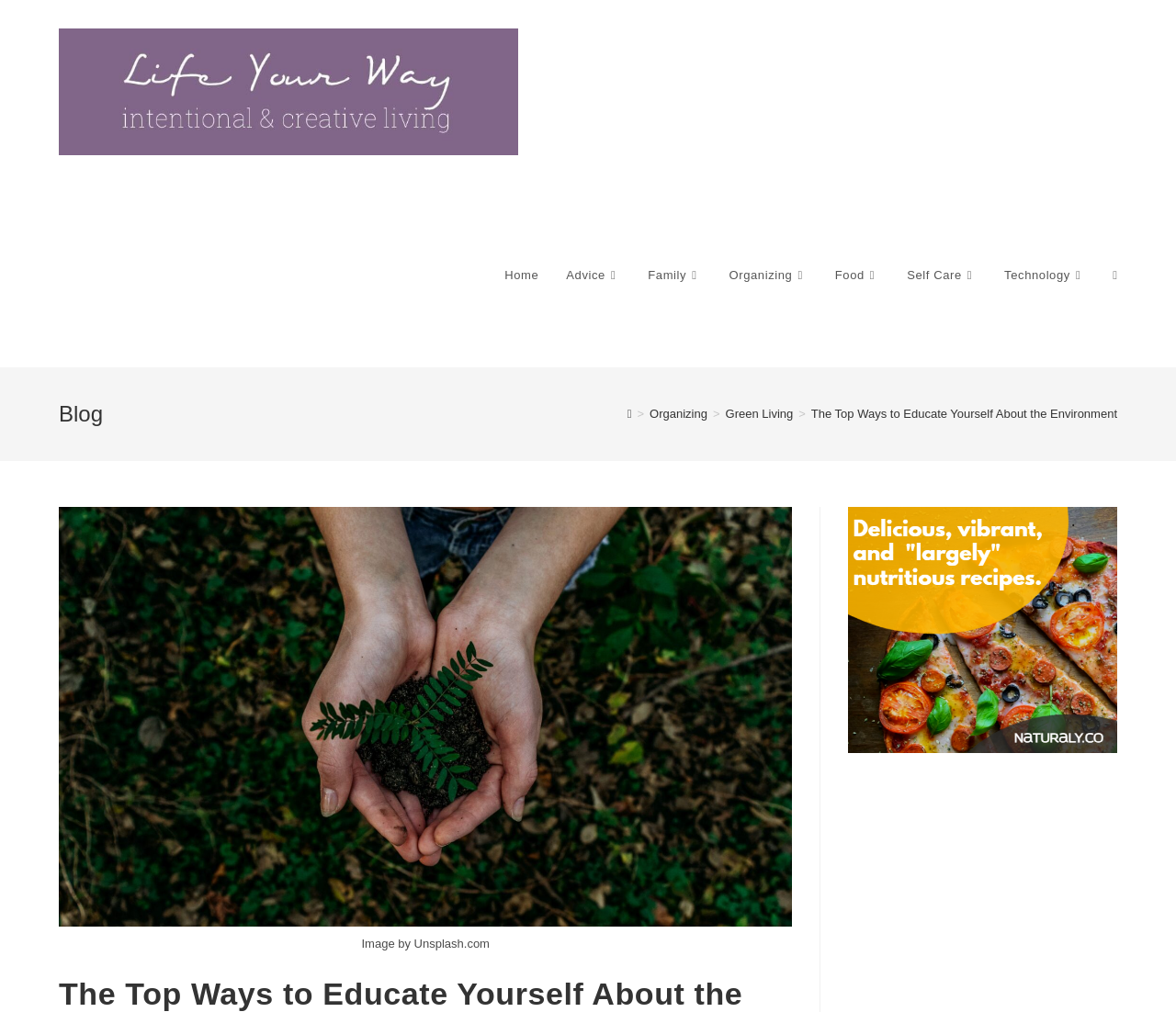Locate the UI element described by Self Care and provide its bounding box coordinates. Use the format (top-left x, top-left y, bottom-right x, bottom-right y) with all values as floating point numbers between 0 and 1.

[0.759, 0.181, 0.842, 0.363]